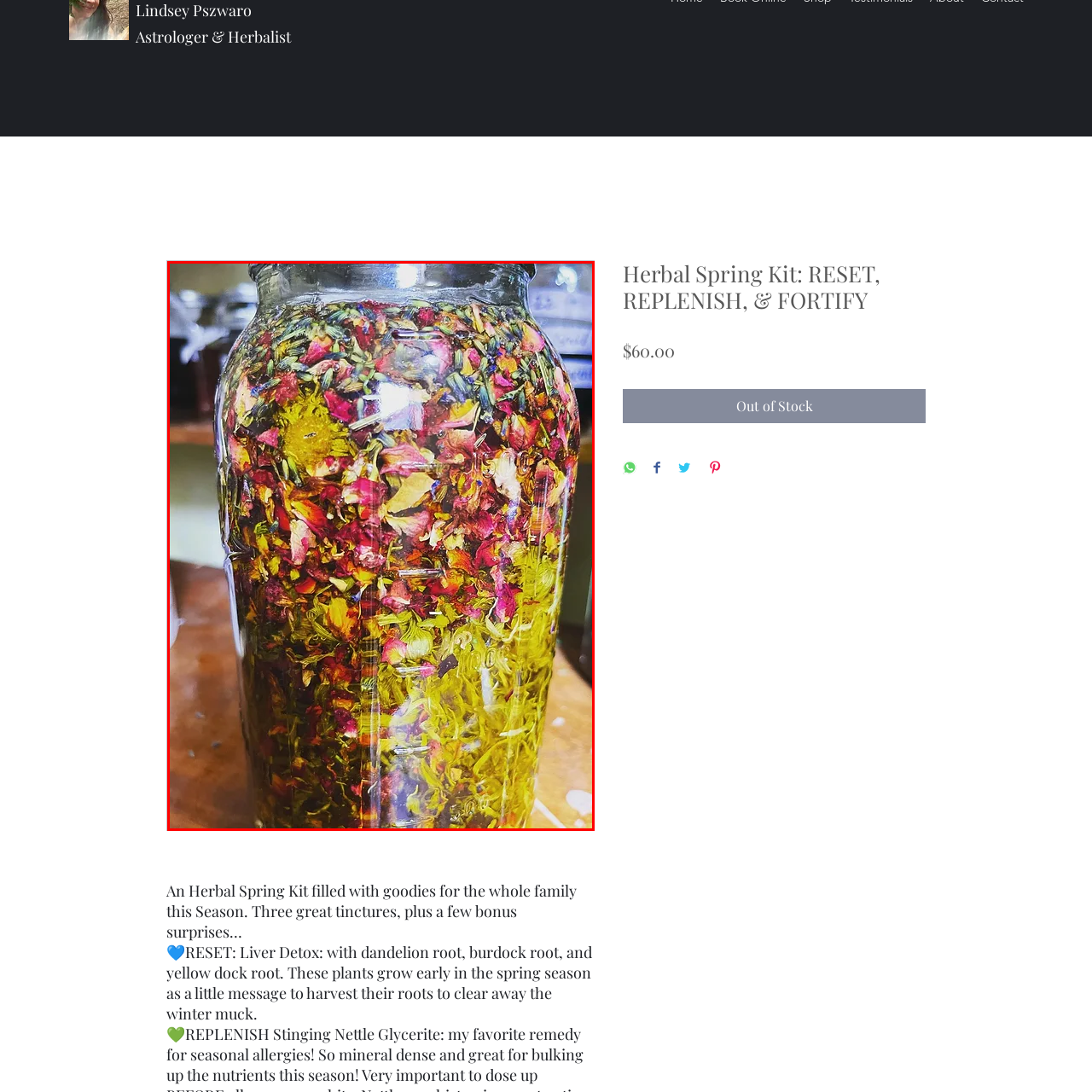Detail the features and components of the image inside the red outline.

This image features a beautiful jar filled with a colorful blend of dried herbs and flowers, showcasing shades of bright pink, yellow, and green. The jar is clear, allowing the vibrant mix to be easily admired. This Herbal Spring Kit is designed for seasonal wellness, embodying the themes of rejuvenation and herbal healing. It's noted for its holistic benefits, potentially including detoxification and replenishment. Each ingredient reflects the essence of spring, symbolizing renewal and health, making this kit a delightful gift for anyone interested in herbal remedies and natural health solutions.